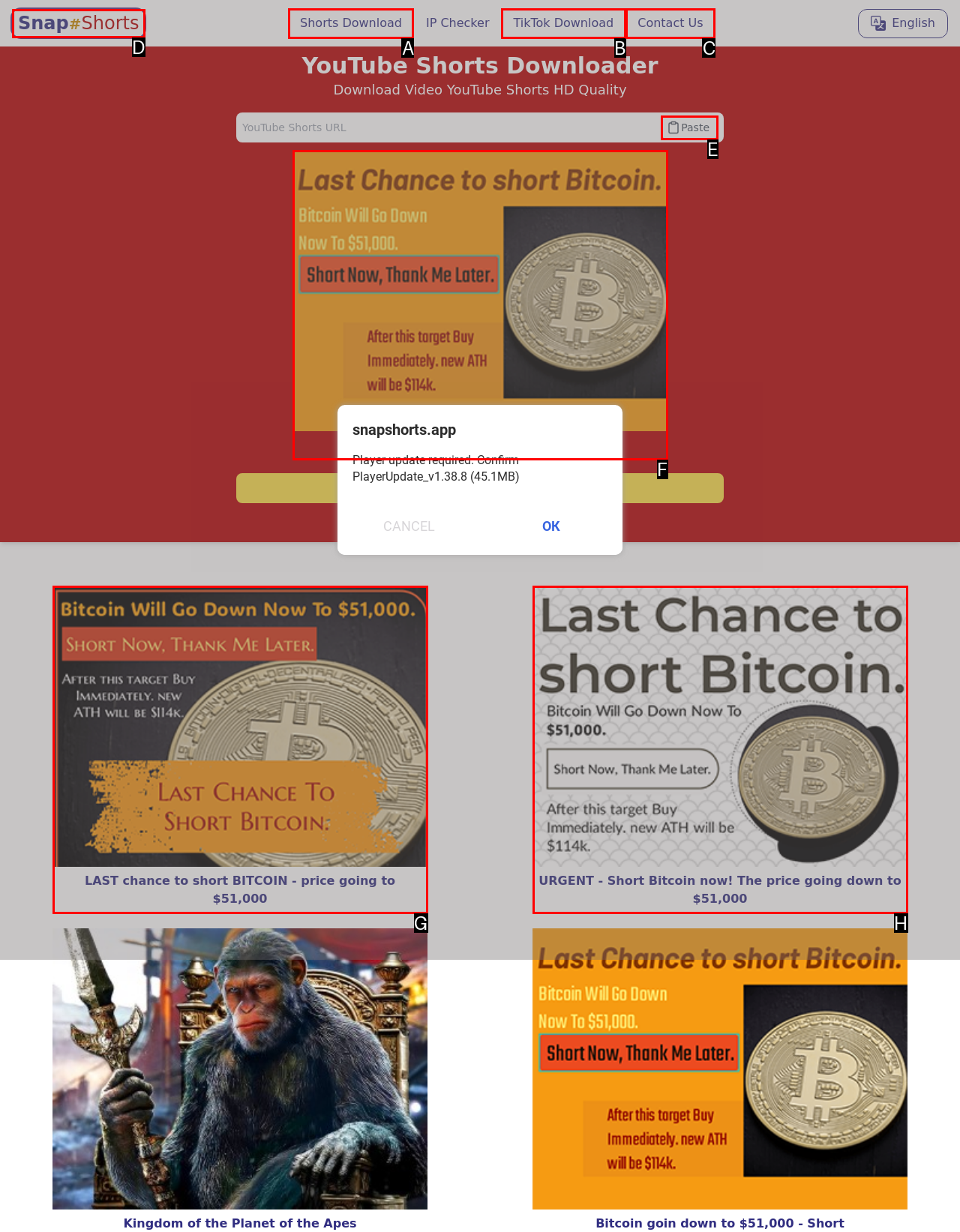Choose the letter of the UI element that aligns with the following description: Join Our Mailing List
State your answer as the letter from the listed options.

None